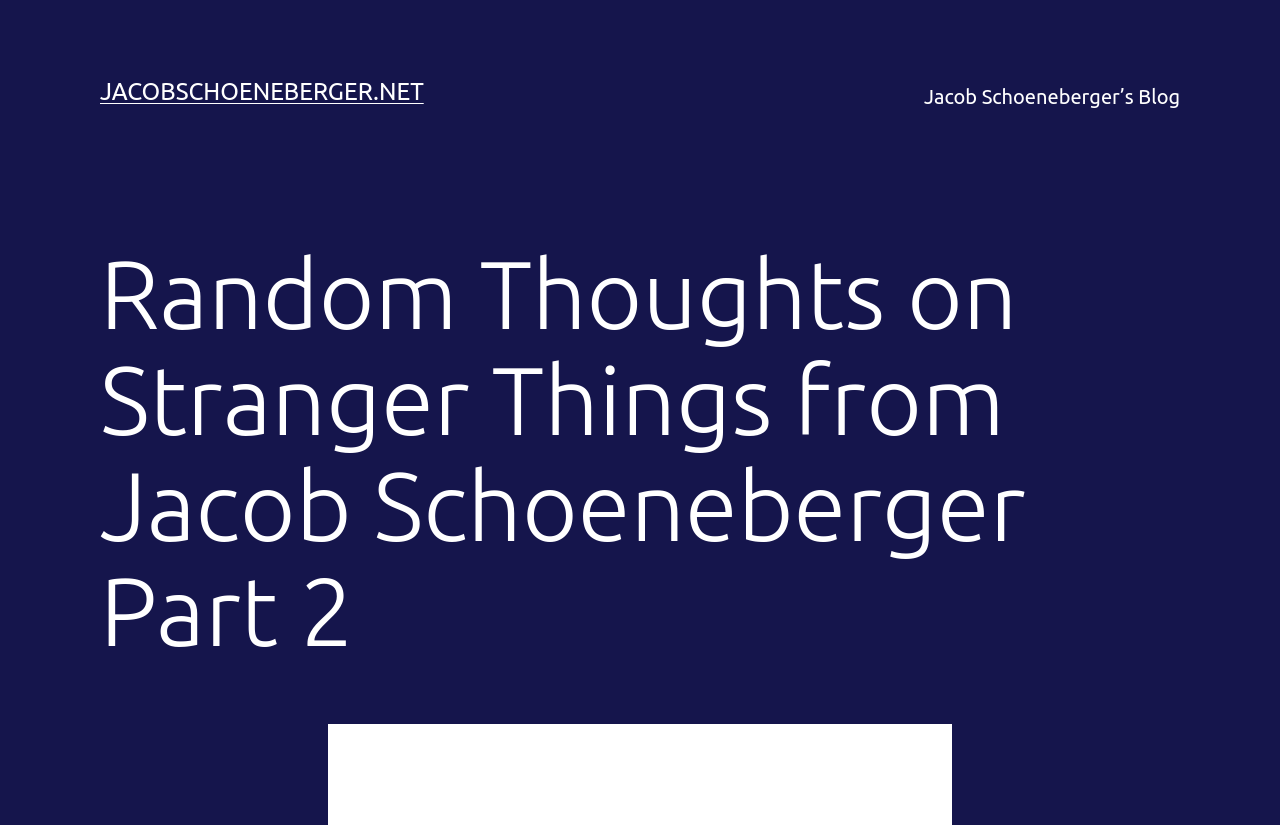Predict the bounding box of the UI element that fits this description: "jacobschoeneberger.net".

[0.078, 0.095, 0.331, 0.127]